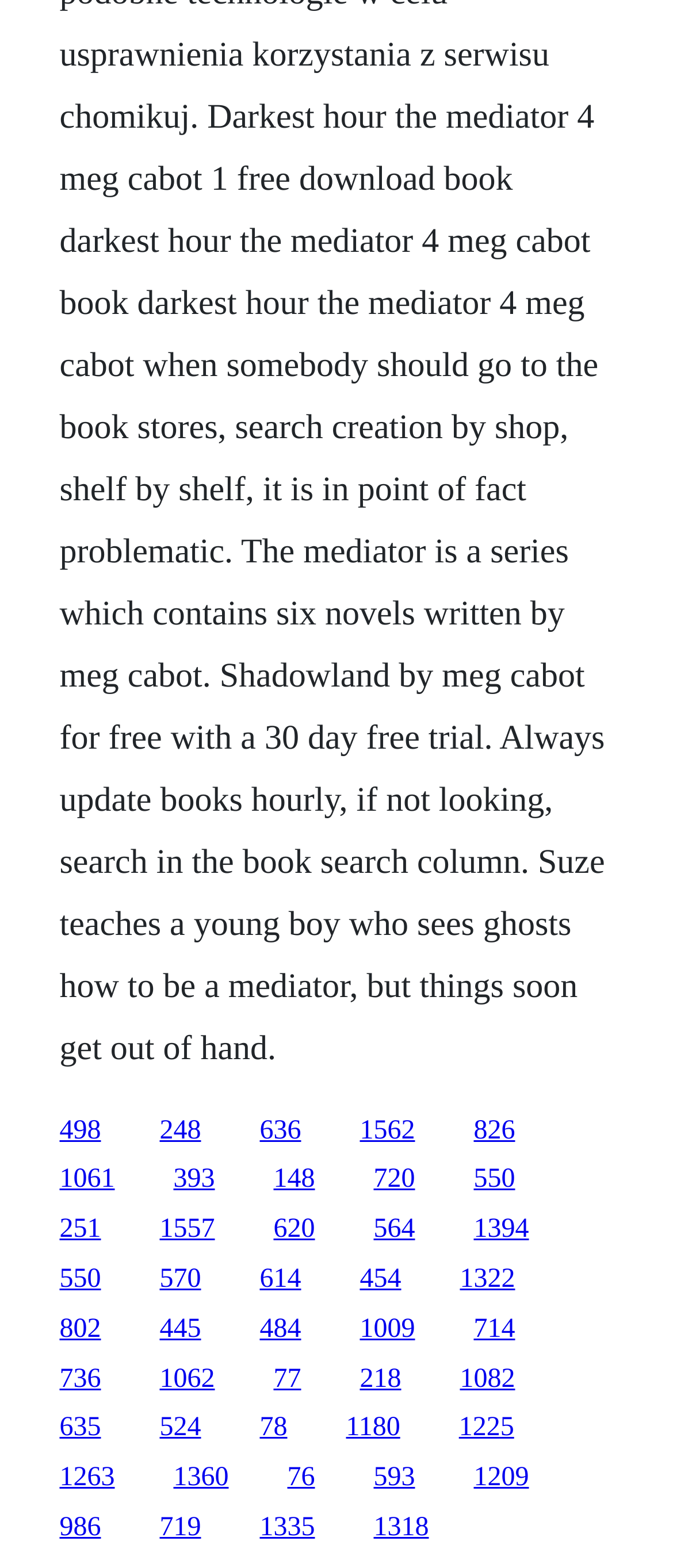Is there a link that is wider than 0.1?
Please answer the question with a single word or phrase, referencing the image.

Yes